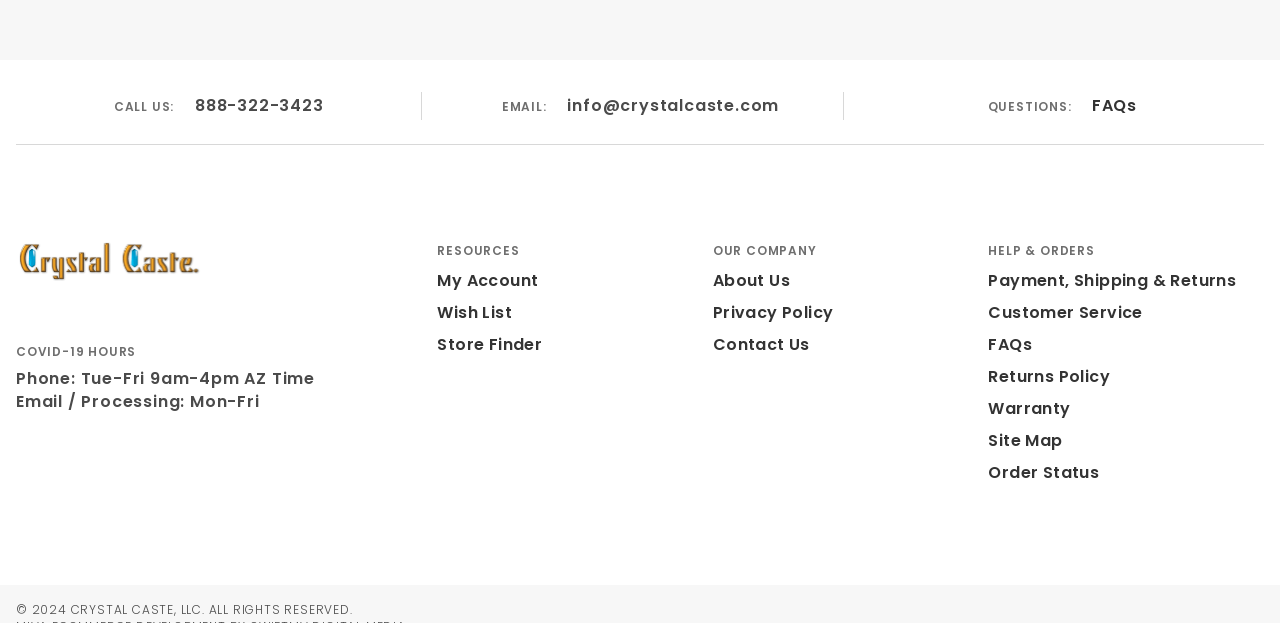What is the email address for Crystal Caste?
Based on the image, answer the question with as much detail as possible.

The email address can be found in the top section of the webpage, under the 'EMAIL:' label.